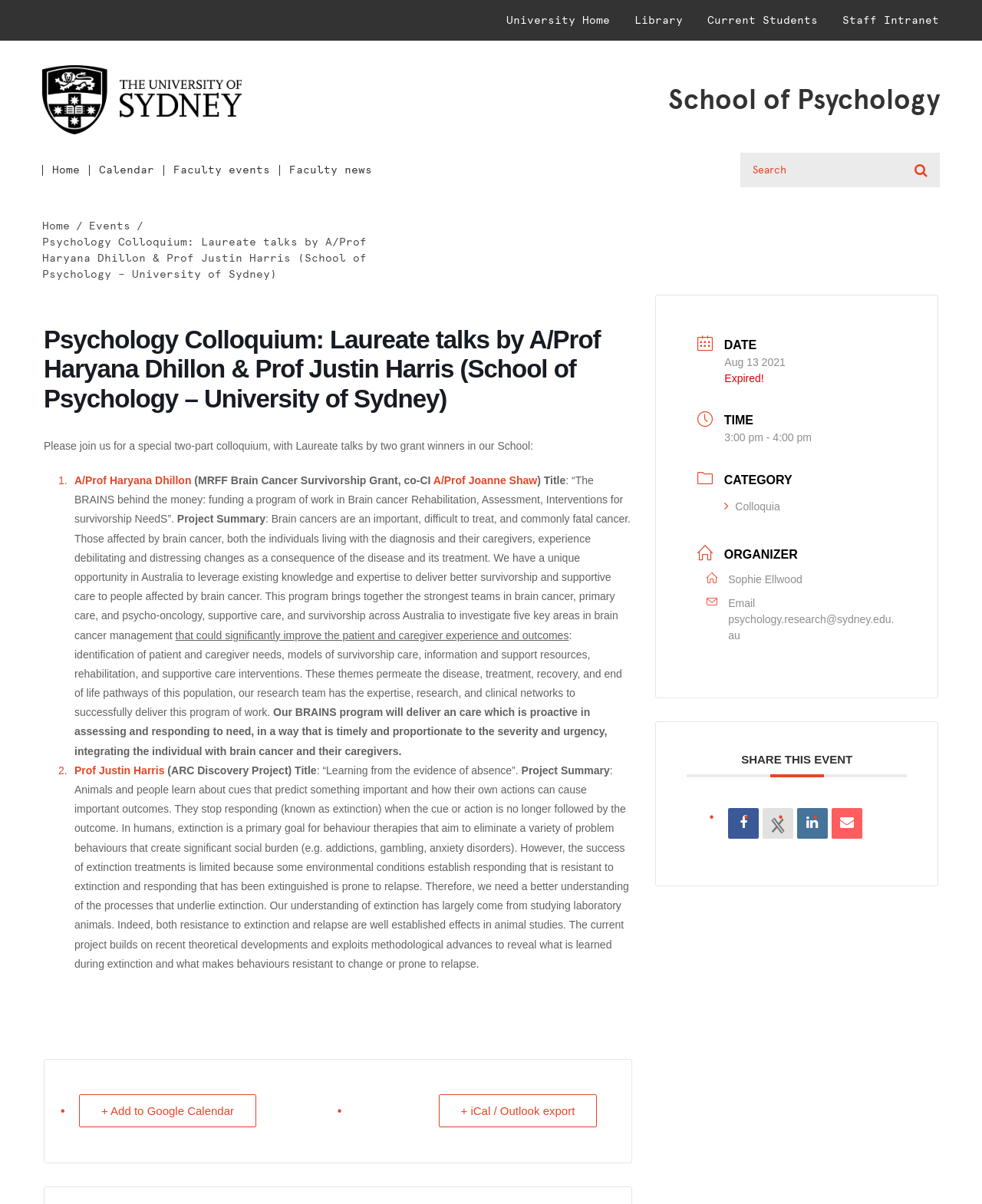Find the bounding box coordinates for the element that must be clicked to complete the instruction: "Go to University Home". The coordinates should be four float numbers between 0 and 1, indicated as [left, top, right, bottom].

[0.503, 0.005, 0.634, 0.029]